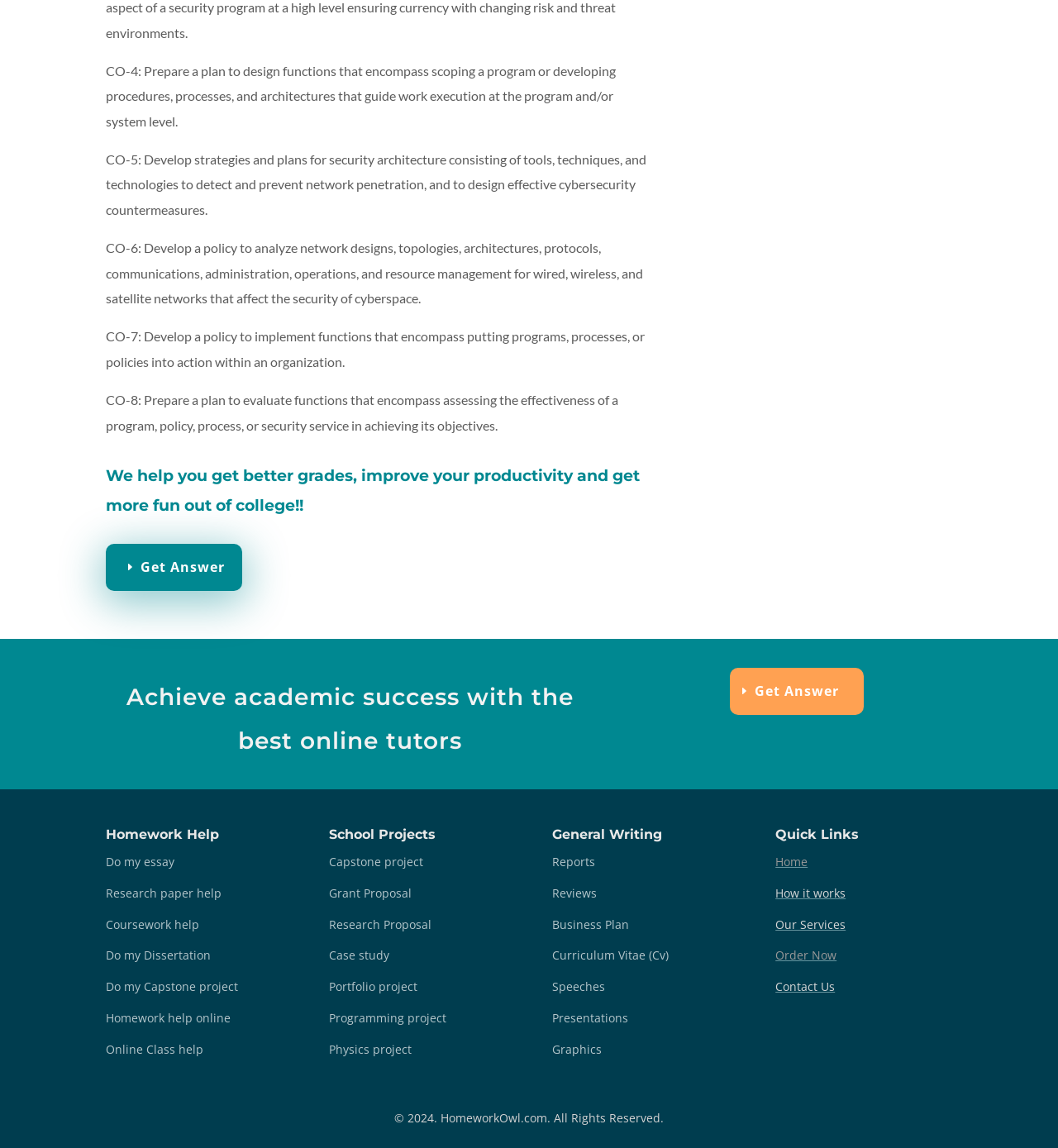Indicate the bounding box coordinates of the element that must be clicked to execute the instruction: "Get homework help". The coordinates should be given as four float numbers between 0 and 1, i.e., [left, top, right, bottom].

[0.1, 0.719, 0.267, 0.742]